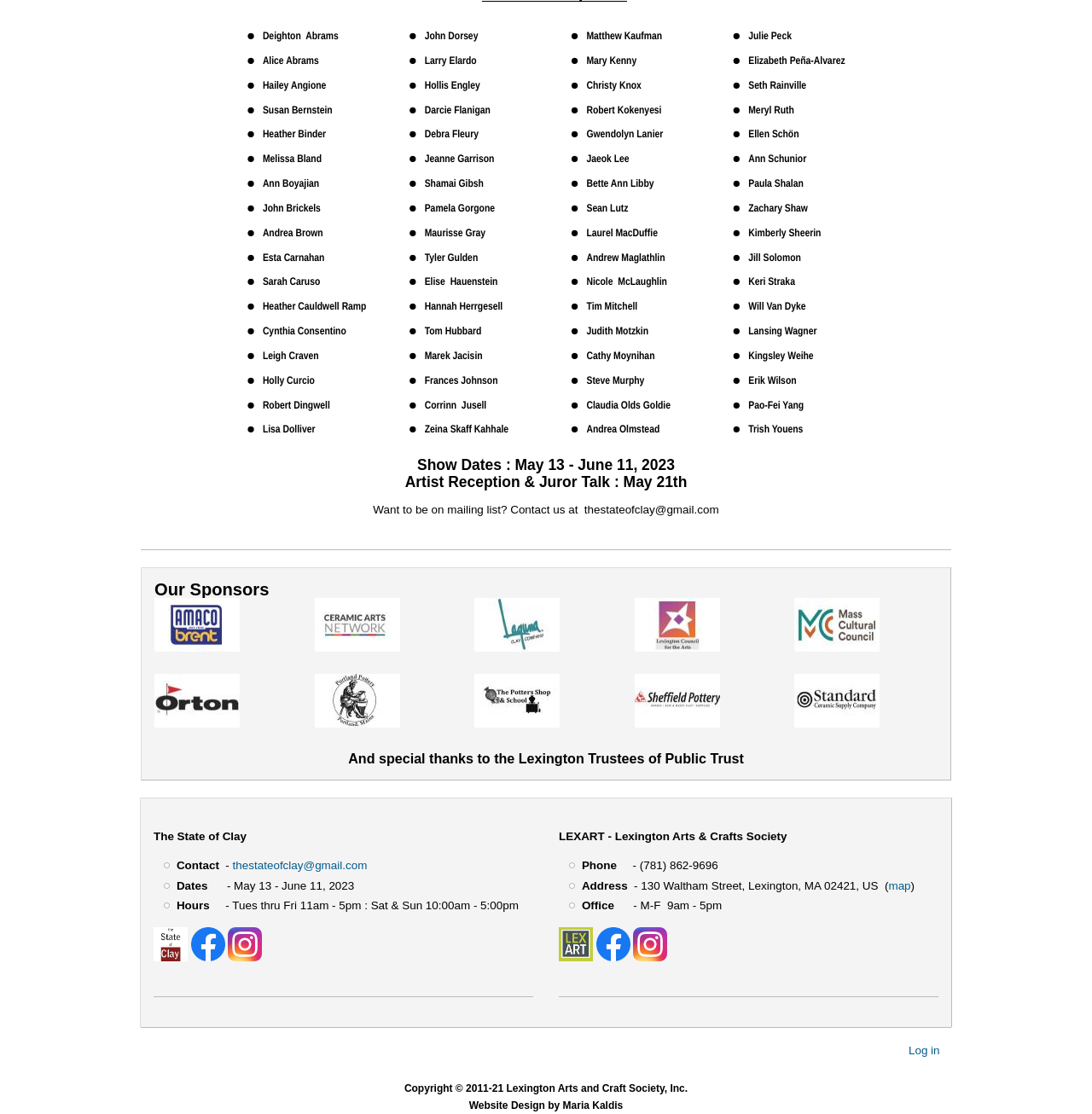Please find the bounding box coordinates of the element's region to be clicked to carry out this instruction: "View the hours of operation".

[0.162, 0.807, 0.192, 0.819]